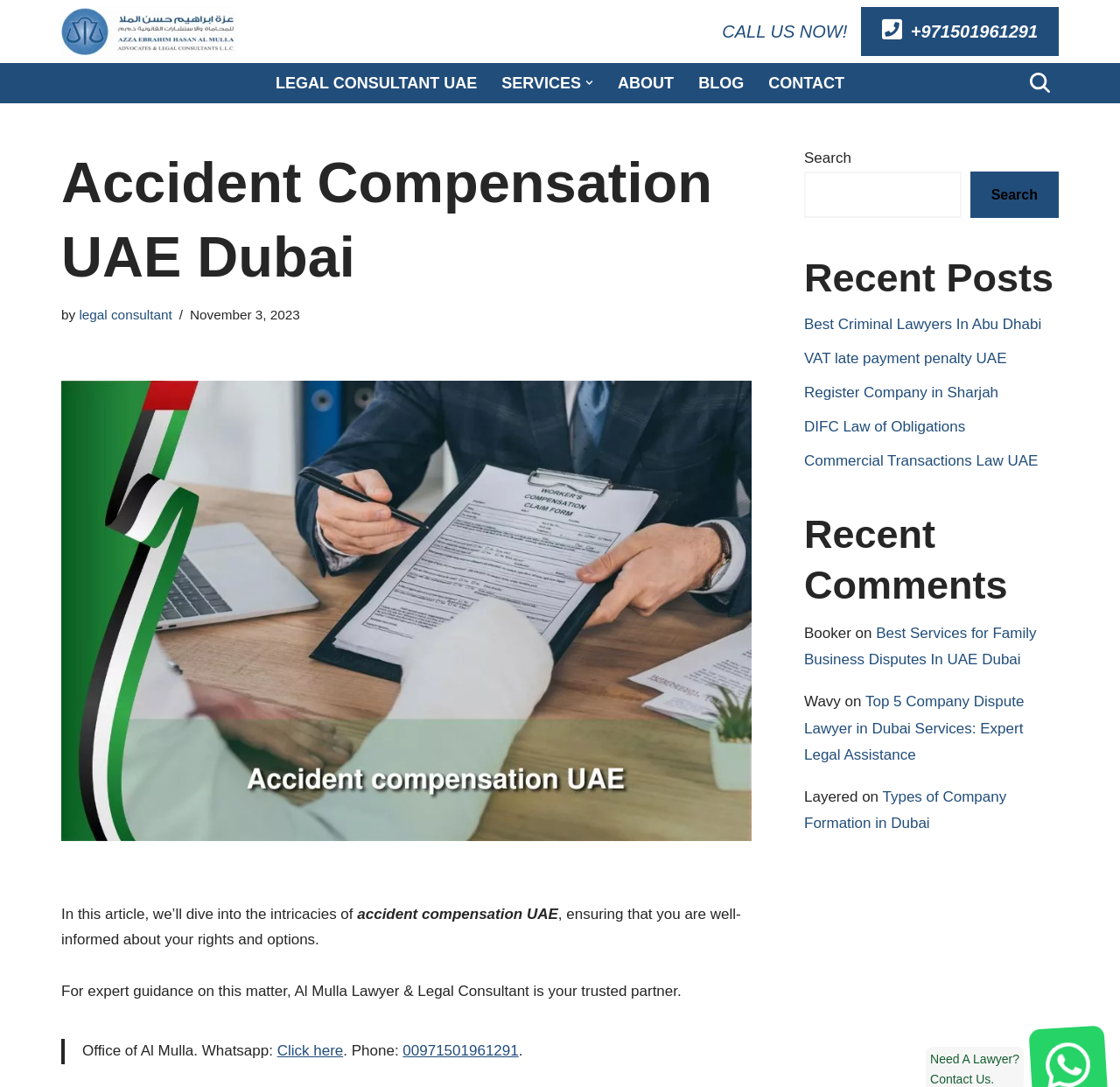Find the bounding box coordinates of the clickable region needed to perform the following instruction: "Click the 'CALL US NOW!' button". The coordinates should be provided as four float numbers between 0 and 1, i.e., [left, top, right, bottom].

[0.645, 0.023, 0.945, 0.038]